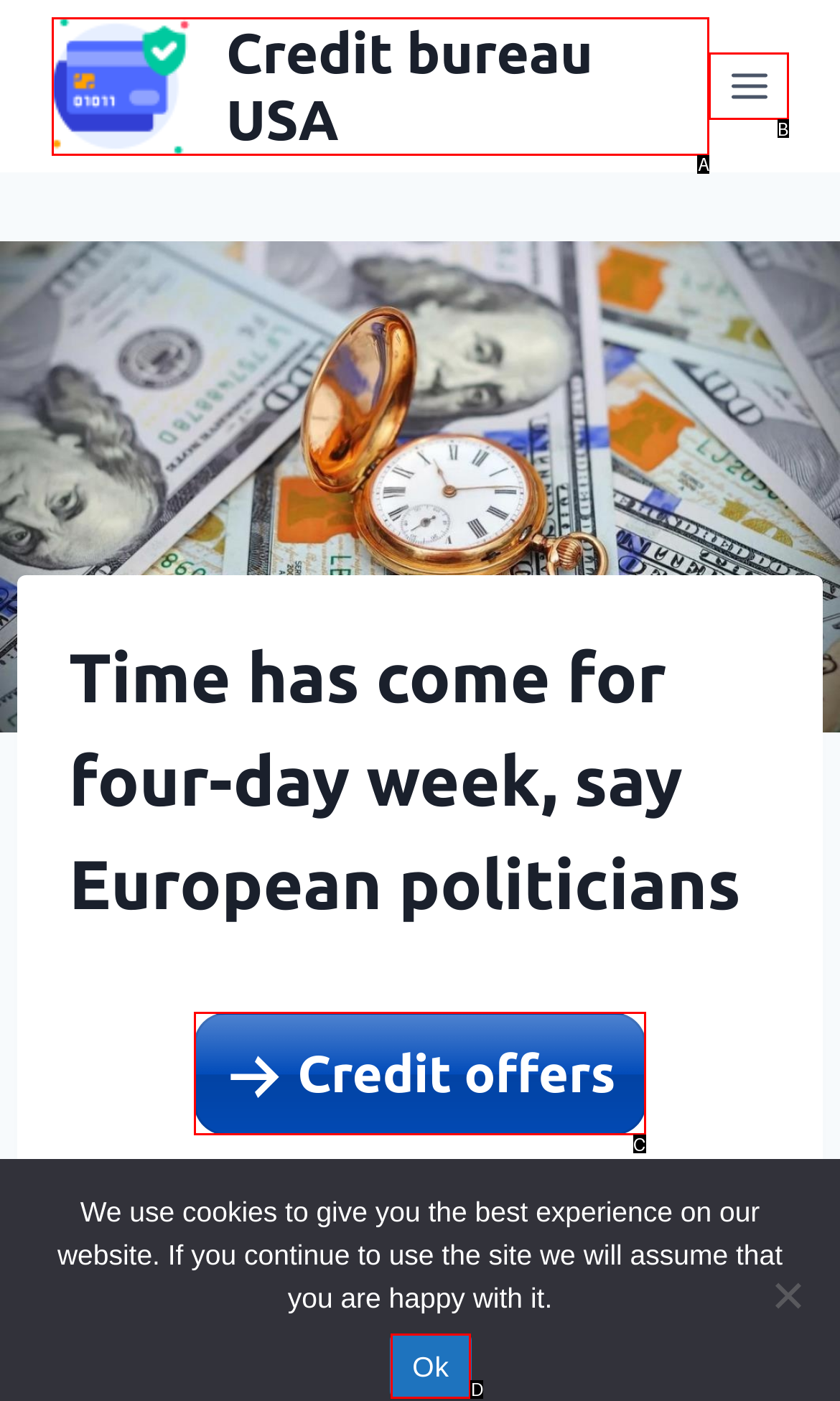Determine which HTML element matches the given description: aria-label="Quick actions". Provide the corresponding option's letter directly.

None